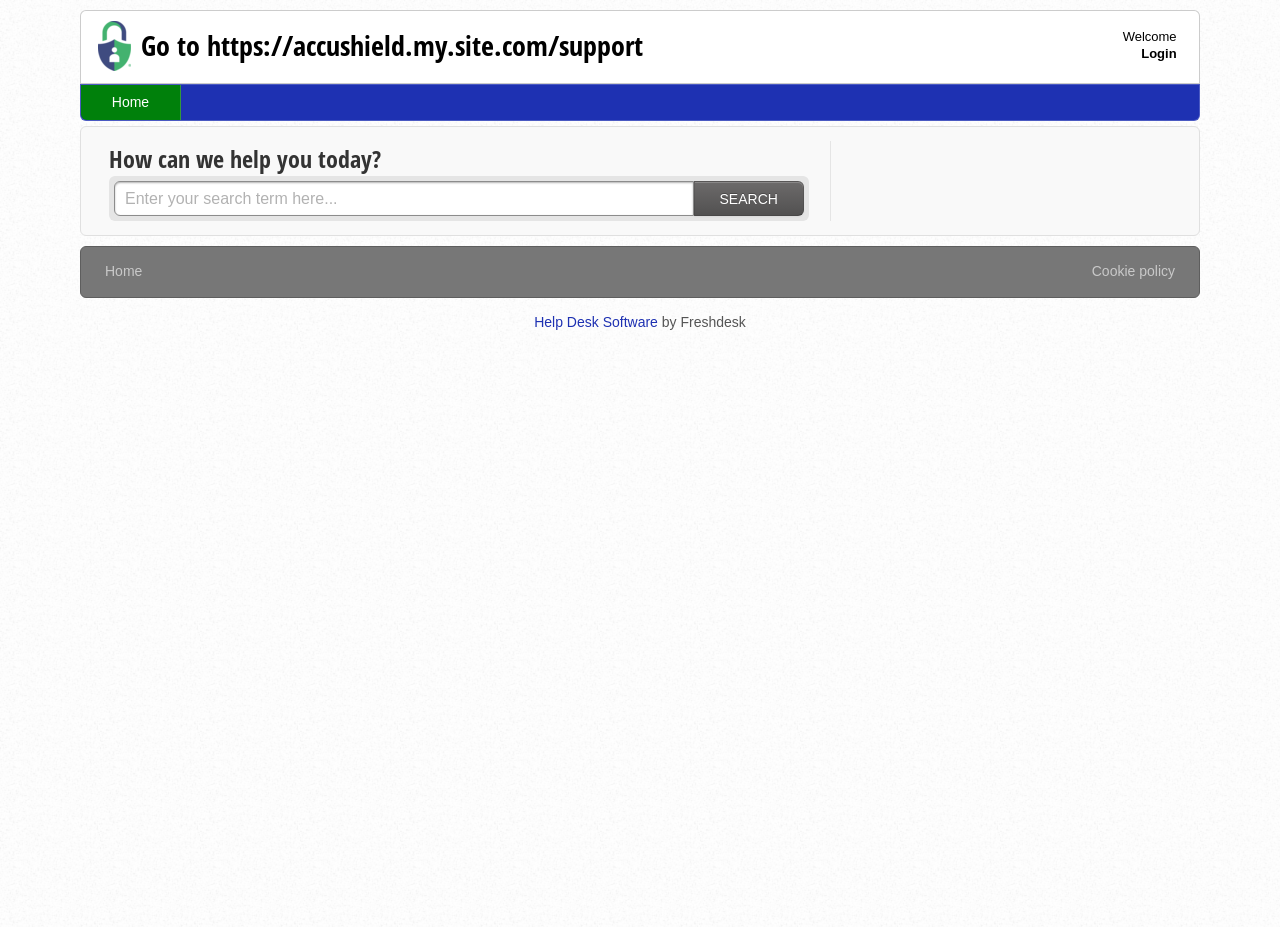Create a detailed narrative of the webpage’s visual and textual elements.

The webpage is a support page with a prominent logo at the top left corner. Below the logo, there is a heading that reads "Go to https://accushield.my.site.com/support". 

On the top right corner, there are two links, "Login" and "Welcome". The "Welcome" text is a static text element. 

On the top navigation bar, there are two links, "Home" and "Login". The "Home" link is located on the left side, while the "Login" link is on the right side.

The main content of the page starts with a heading that asks "How can we help you today?". Below this heading, there is a search bar consisting of a textbox and a "Search" button. The "Search" button has the text "SEARCH" on it.

At the bottom of the page, there is a footer section with three links: "Home", "Cookie policy", and "Help Desk Software". The "Help Desk Software" link is accompanied by a static text "by Freshdesk".